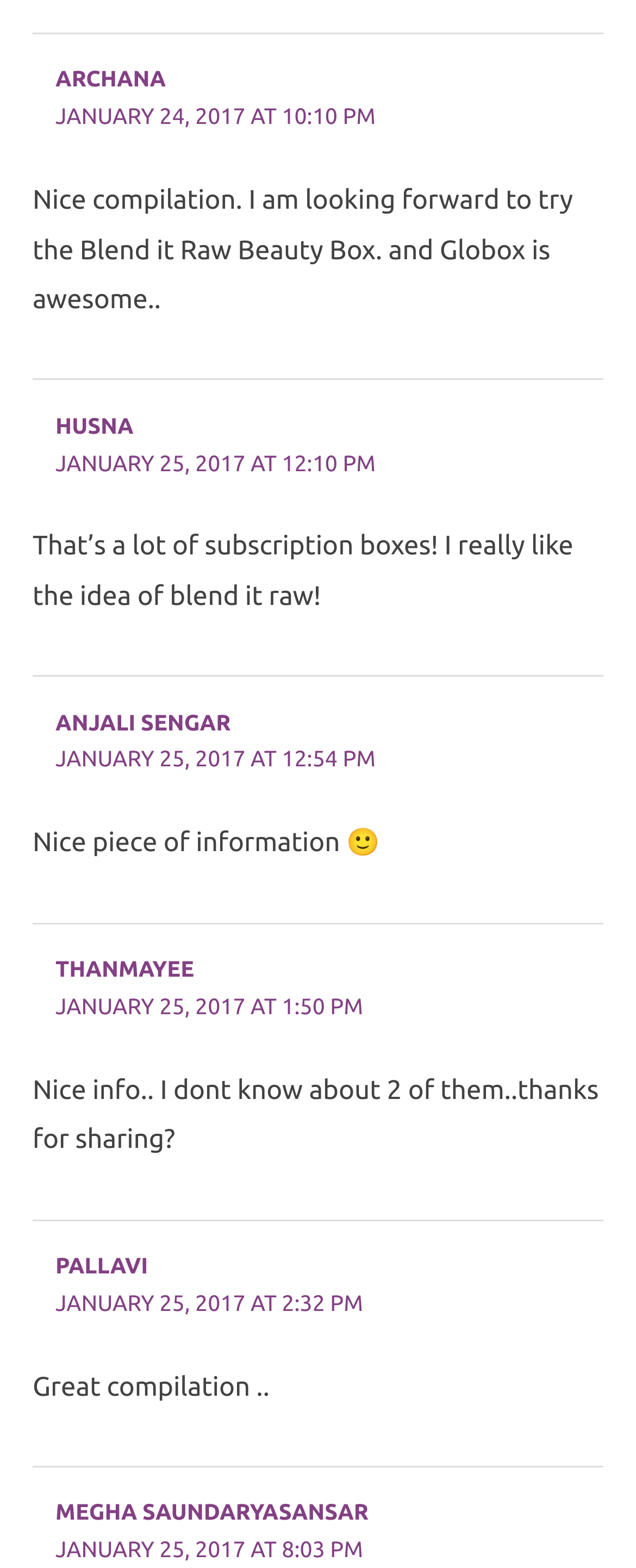Identify the bounding box coordinates necessary to click and complete the given instruction: "Add to cart".

None